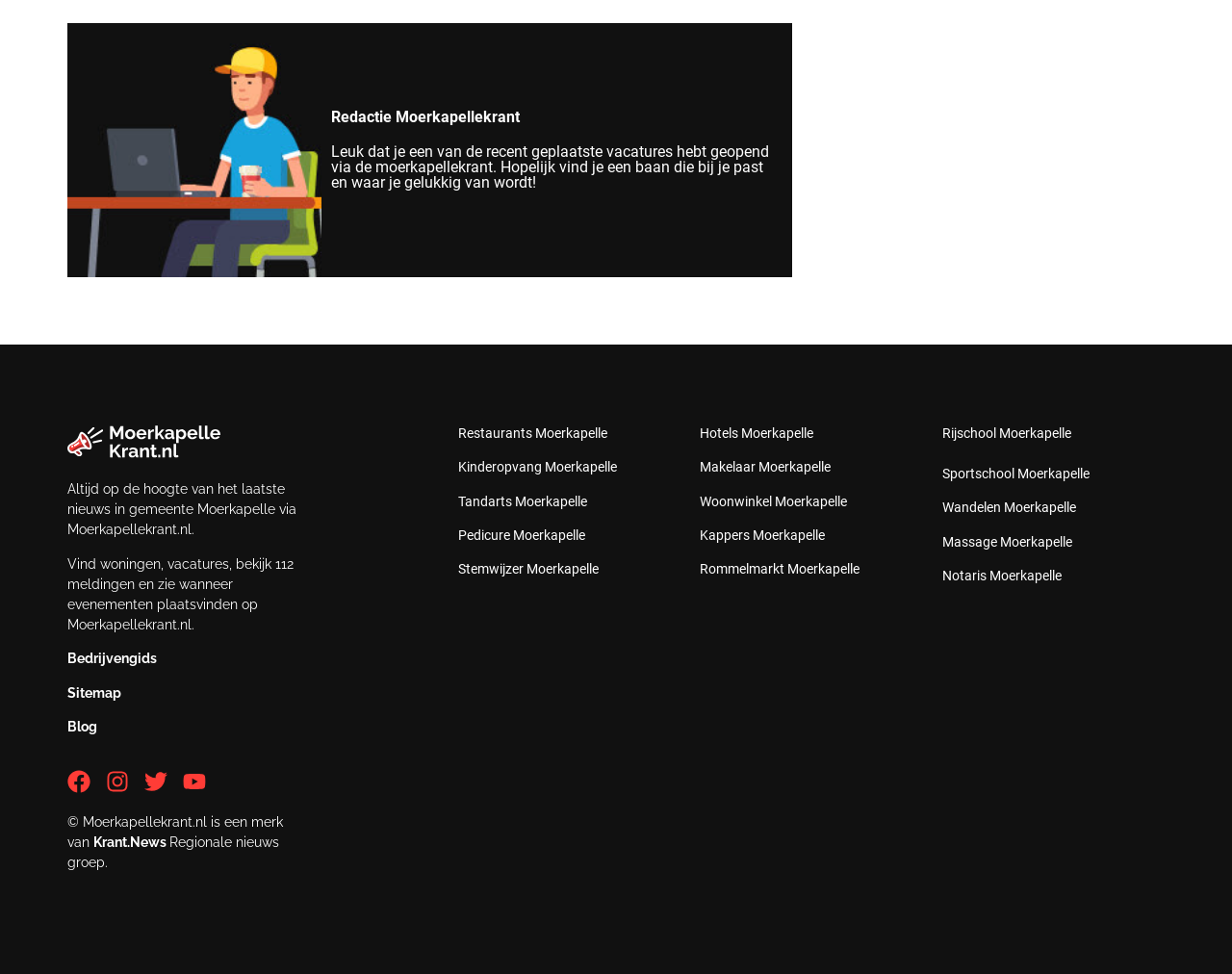Analyze the image and answer the question with as much detail as possible: 
How many social media links are there?

There are four social media links at the bottom of the webpage, which are Facebook, Instagram, Twitter, and Youtube. Each of them has an accompanying image.